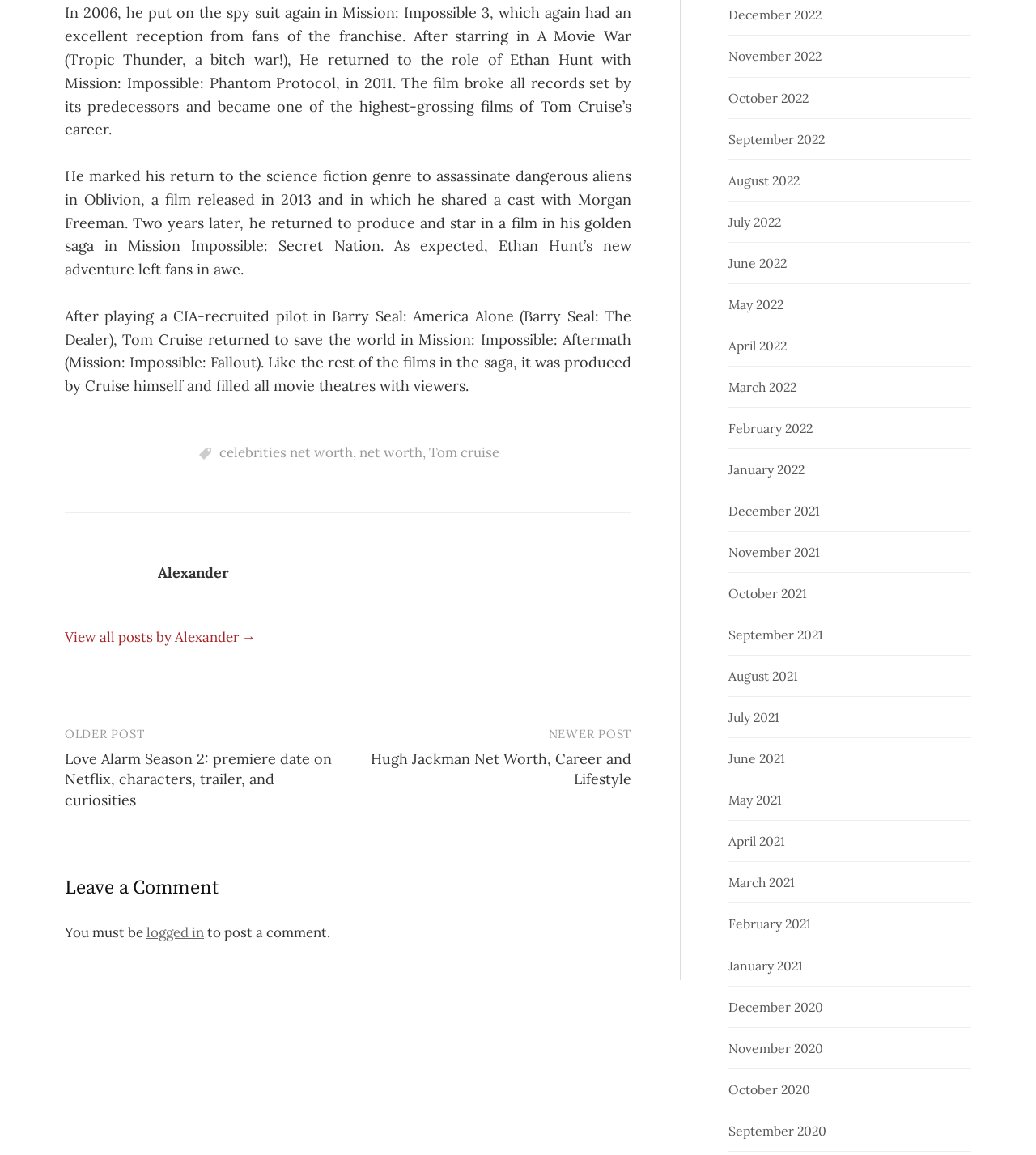Using the details in the image, give a detailed response to the question below:
Who is the author of the current article?

The text 'View all posts by Alexander →' suggests that Alexander is the author of the current article.